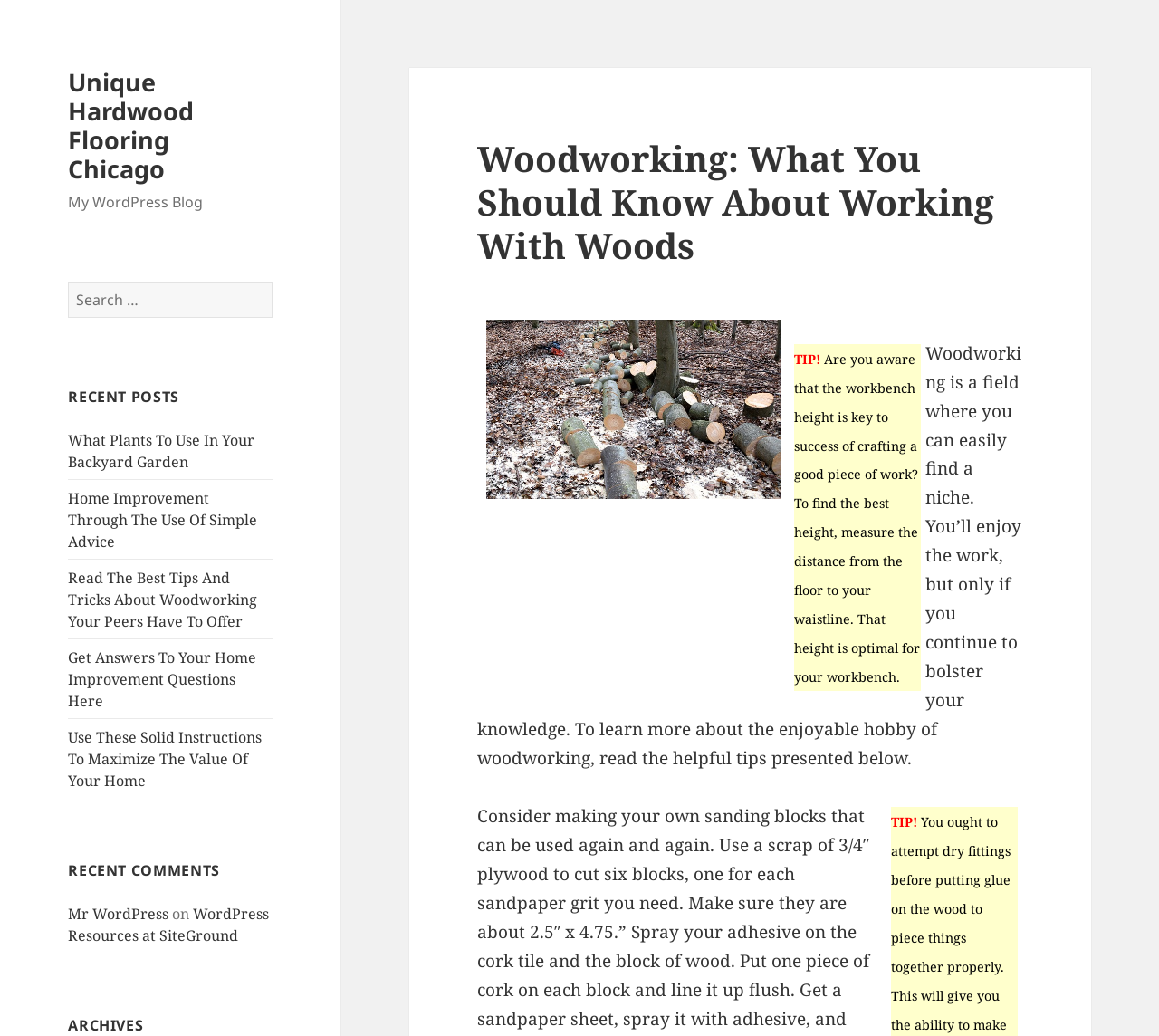Find the bounding box coordinates of the area to click in order to follow the instruction: "View the image".

[0.42, 0.308, 0.673, 0.481]